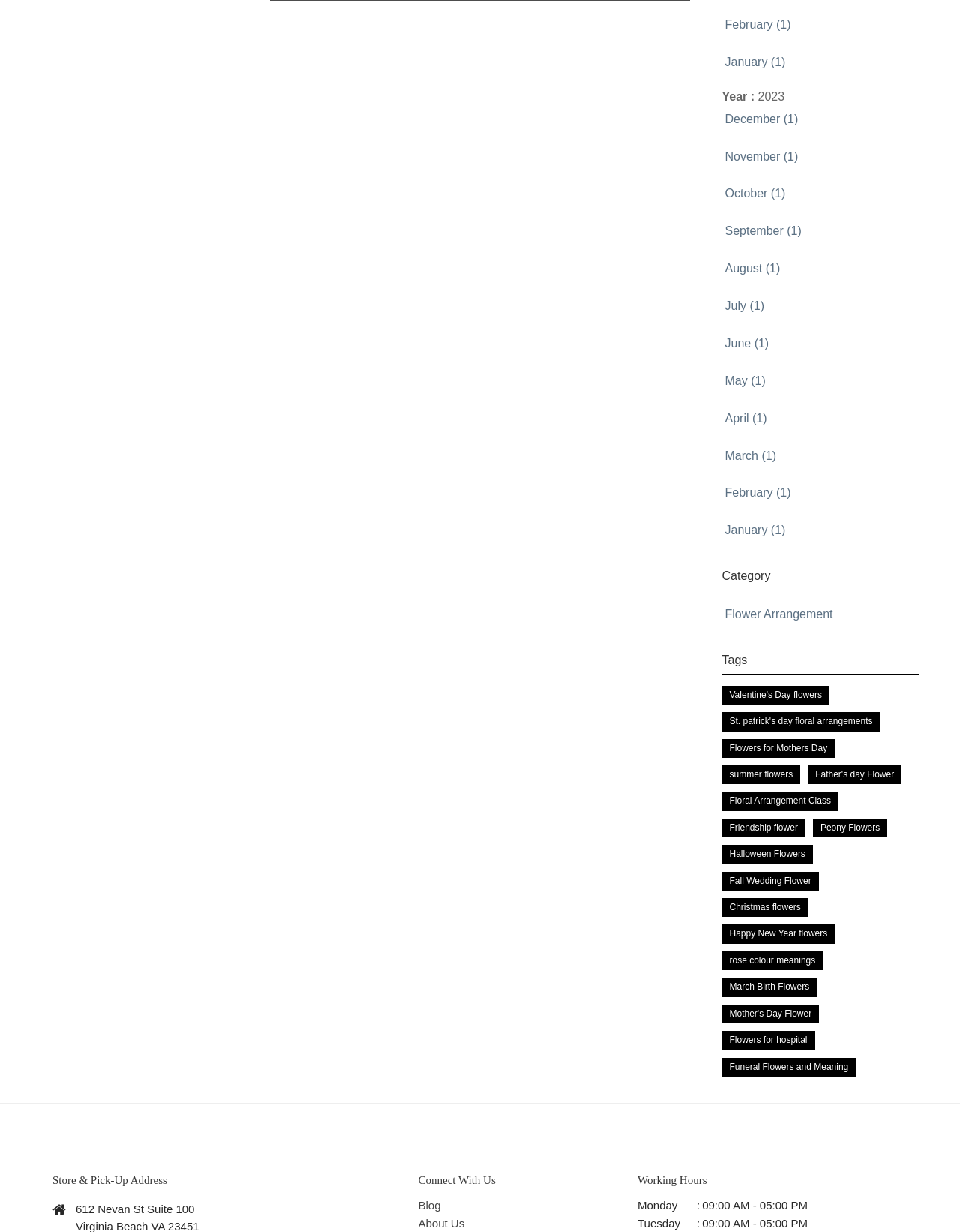Please answer the following question as detailed as possible based on the image: 
What is the category displayed on the webpage?

The category is displayed as a heading element with a bounding box coordinate of [0.752, 0.46, 0.957, 0.476]. It is a separate element from the links and other text on the webpage.